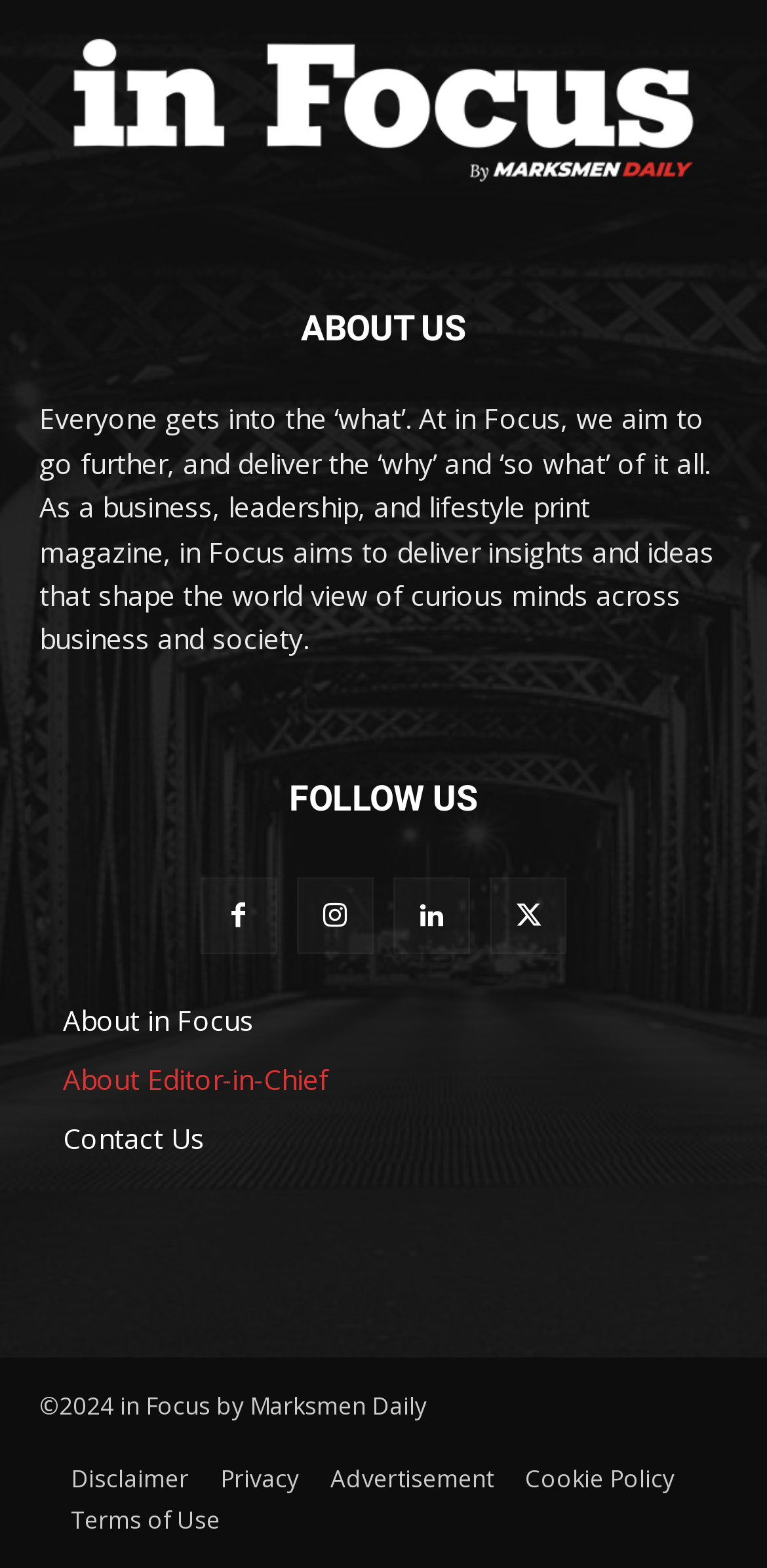What is the role of the Editor-in-Chief?
Look at the screenshot and give a one-word or phrase answer.

Not specified